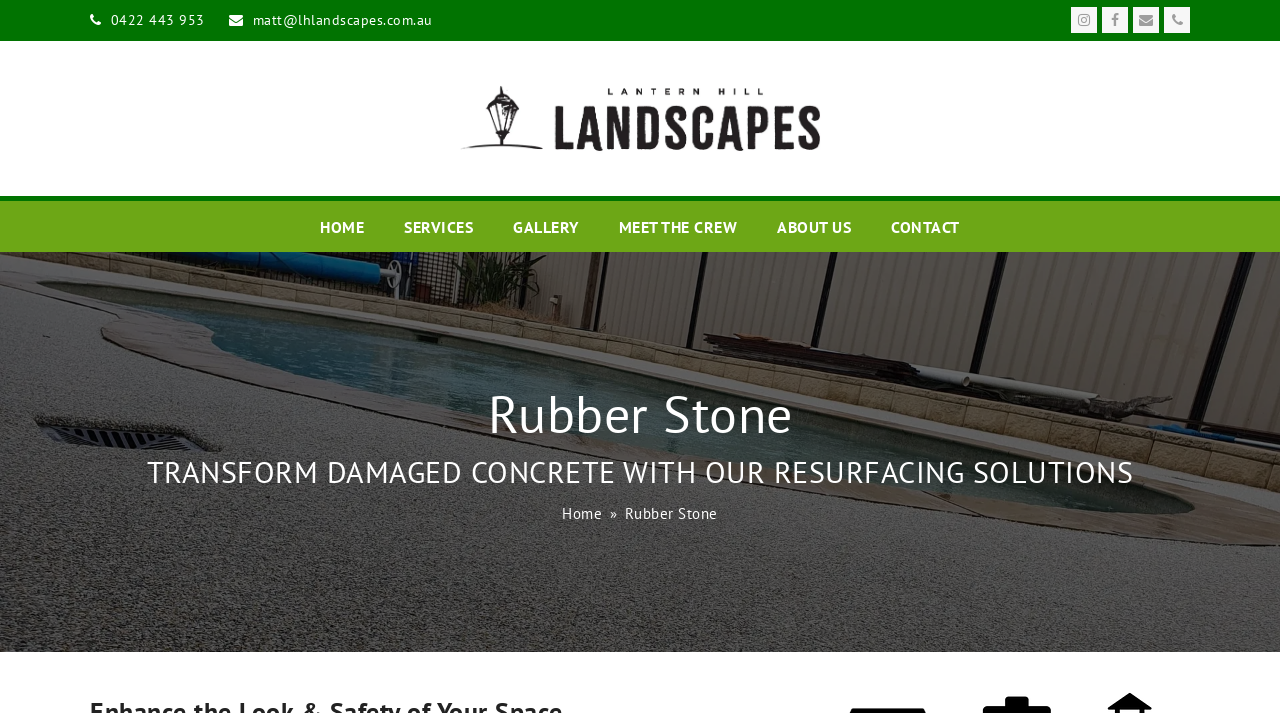Given the element description Contact, specify the bounding box coordinates of the corresponding UI element in the format (top-left x, top-left y, bottom-right x, bottom-right y). All values must be between 0 and 1.

[0.683, 0.283, 0.764, 0.353]